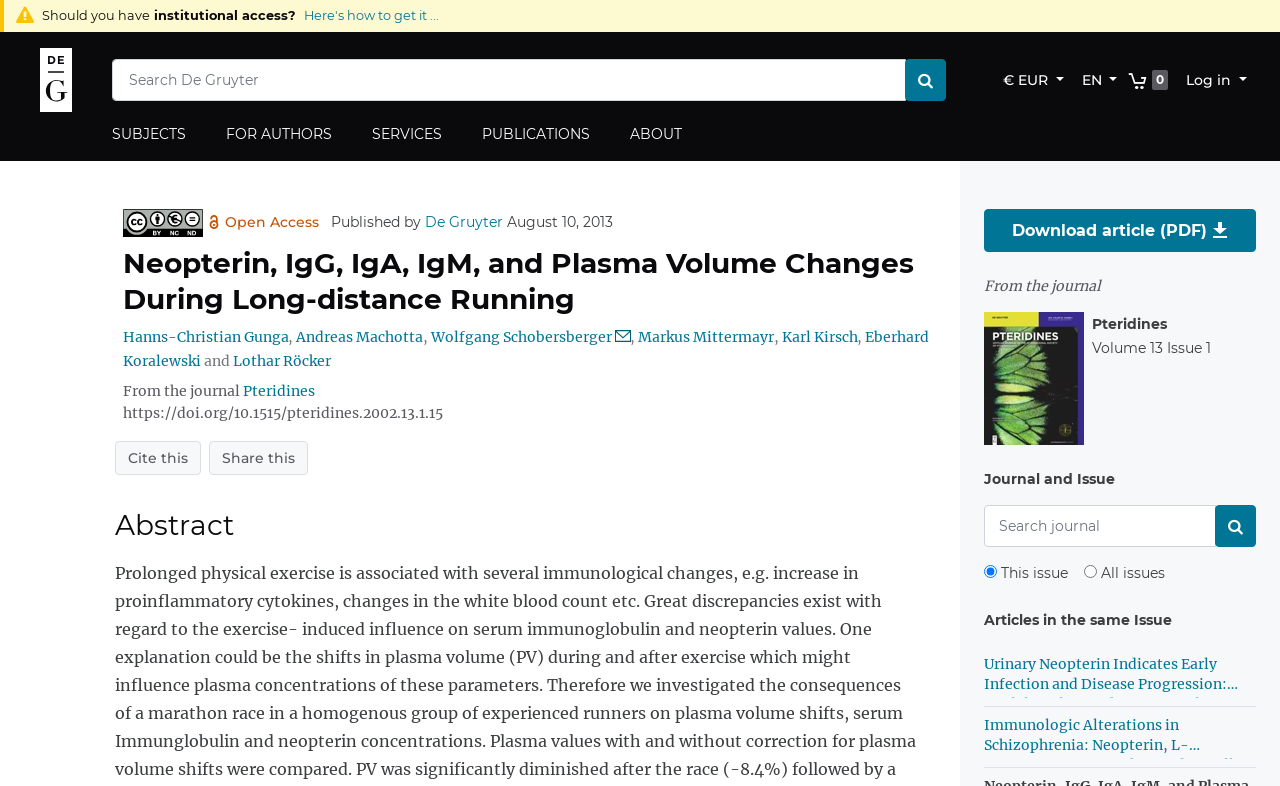Determine the bounding box coordinates of the section I need to click to execute the following instruction: "Book a call". Provide the coordinates as four float numbers between 0 and 1, i.e., [left, top, right, bottom].

None